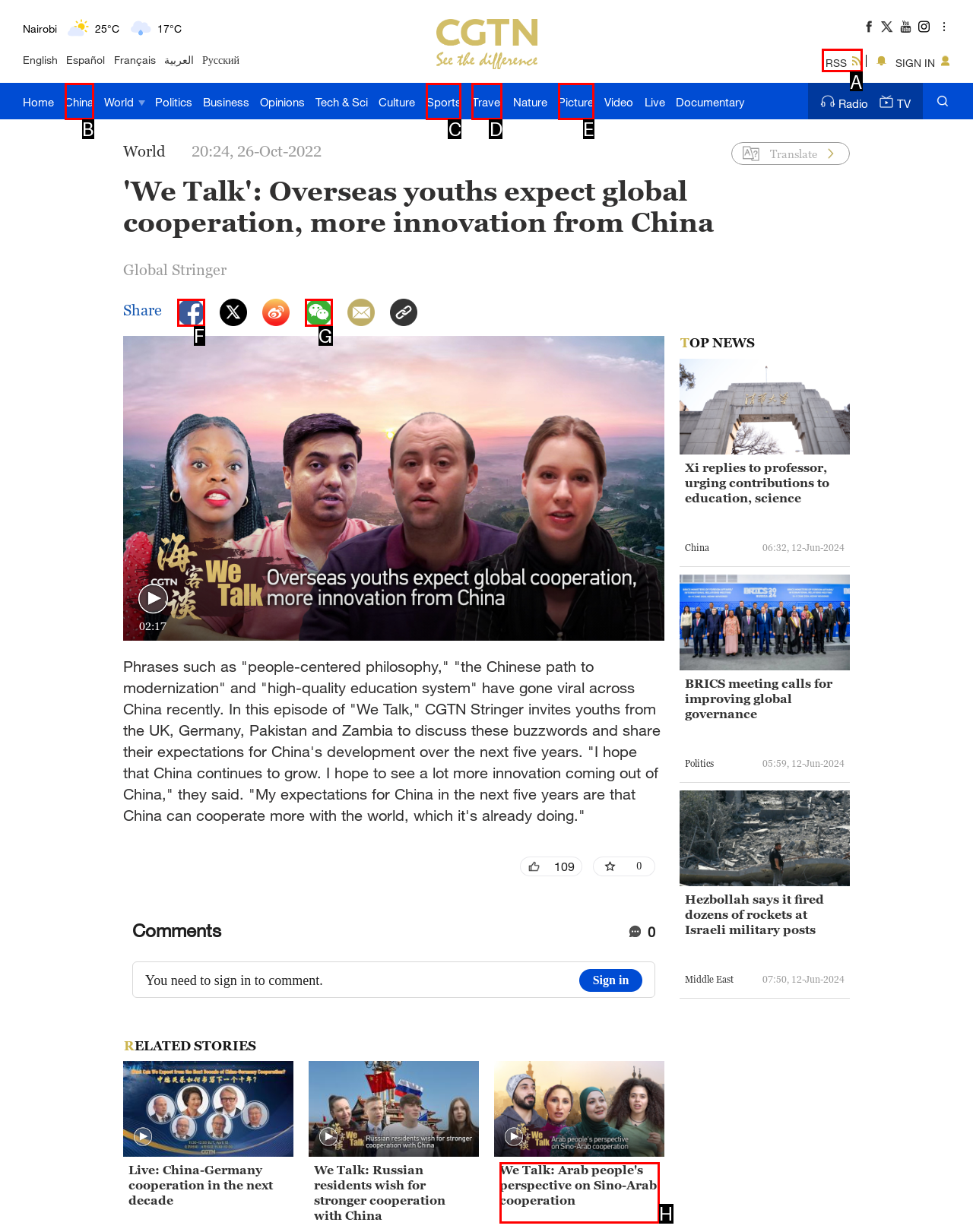From the available choices, determine which HTML element fits this description: Sports Respond with the correct letter.

C